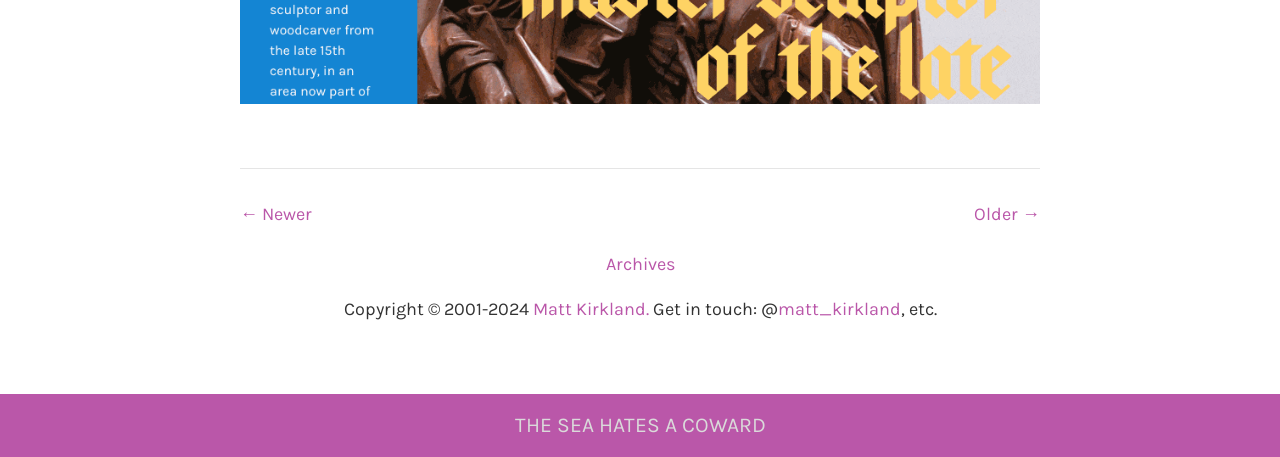What is the direction of the first link?
Please ensure your answer is as detailed and informative as possible.

The first link '← Newer' has a bounding box coordinate of [0.188, 0.439, 0.244, 0.498], which indicates it is located on the left side of the webpage.